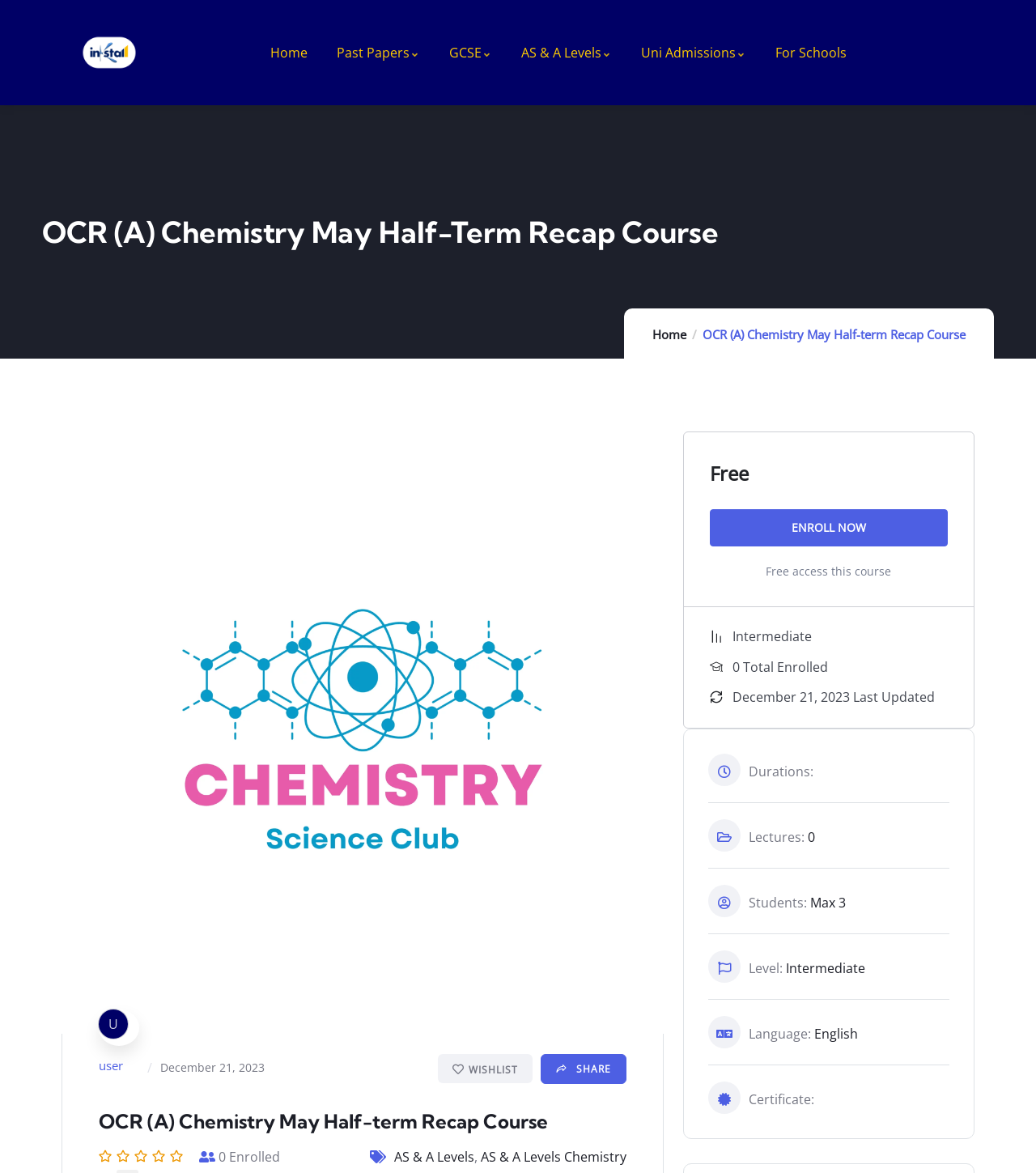Find the bounding box coordinates of the area that needs to be clicked in order to achieve the following instruction: "View the course details". The coordinates should be specified as four float numbers between 0 and 1, i.e., [left, top, right, bottom].

[0.041, 0.183, 0.959, 0.213]